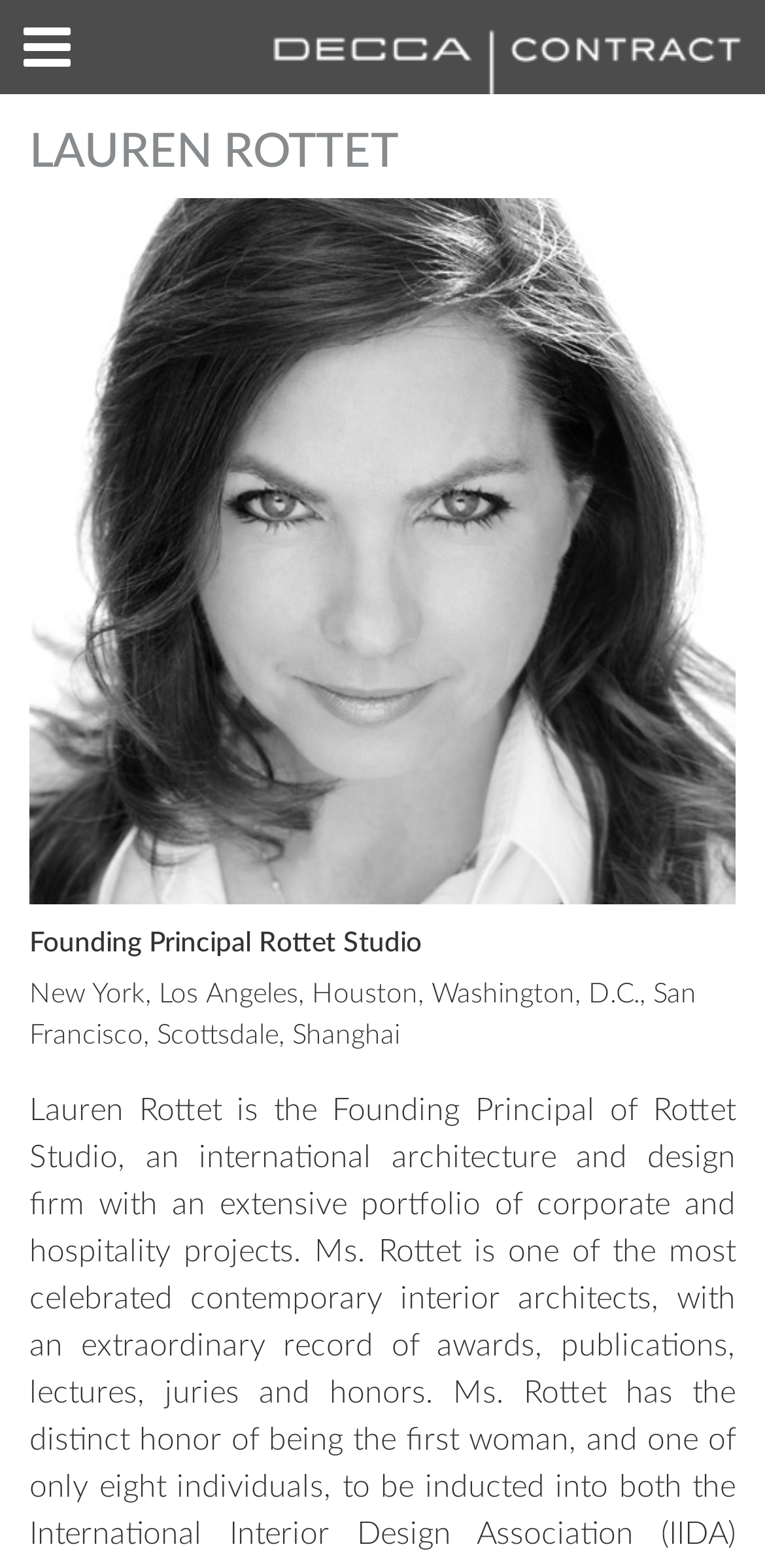Based on the description "alt="Menu Toggle"", find the bounding box of the specified UI element.

[0.0, 0.0, 0.123, 0.06]